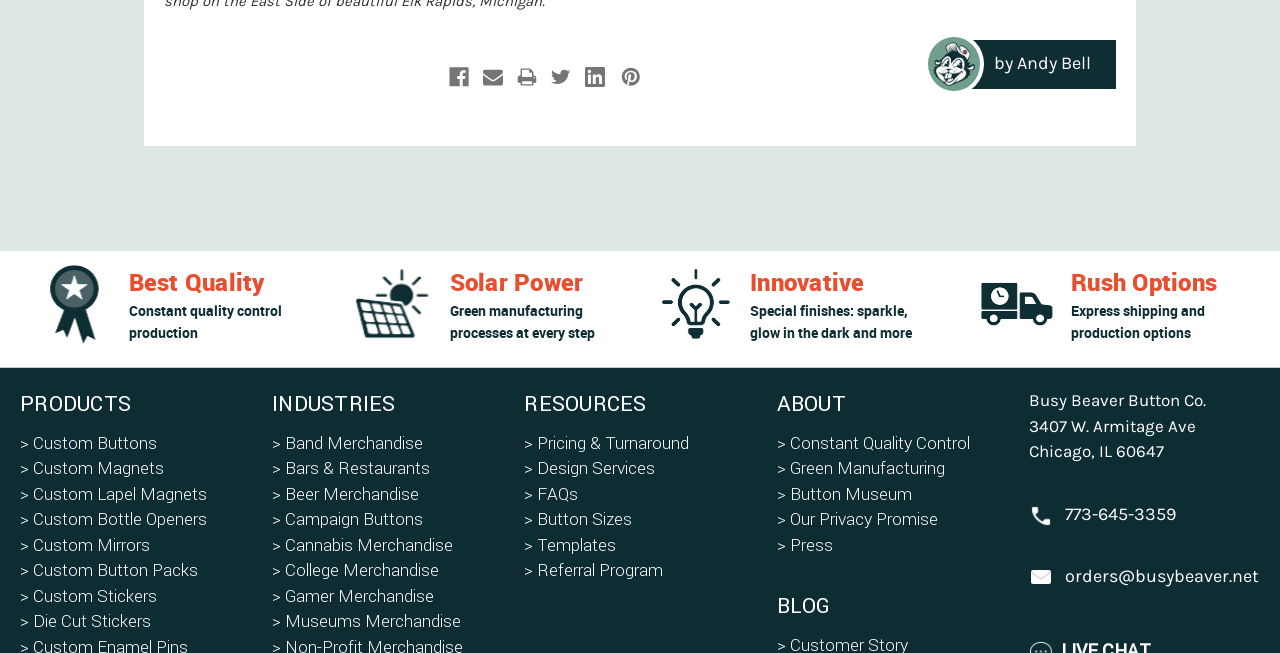How many links are there under the 'PRODUCTS' heading?
Please describe in detail the information shown in the image to answer the question.

Under the 'PRODUCTS' heading, there are 11 links listed, including 'Custom Buttons', 'Custom Magnets', and others.